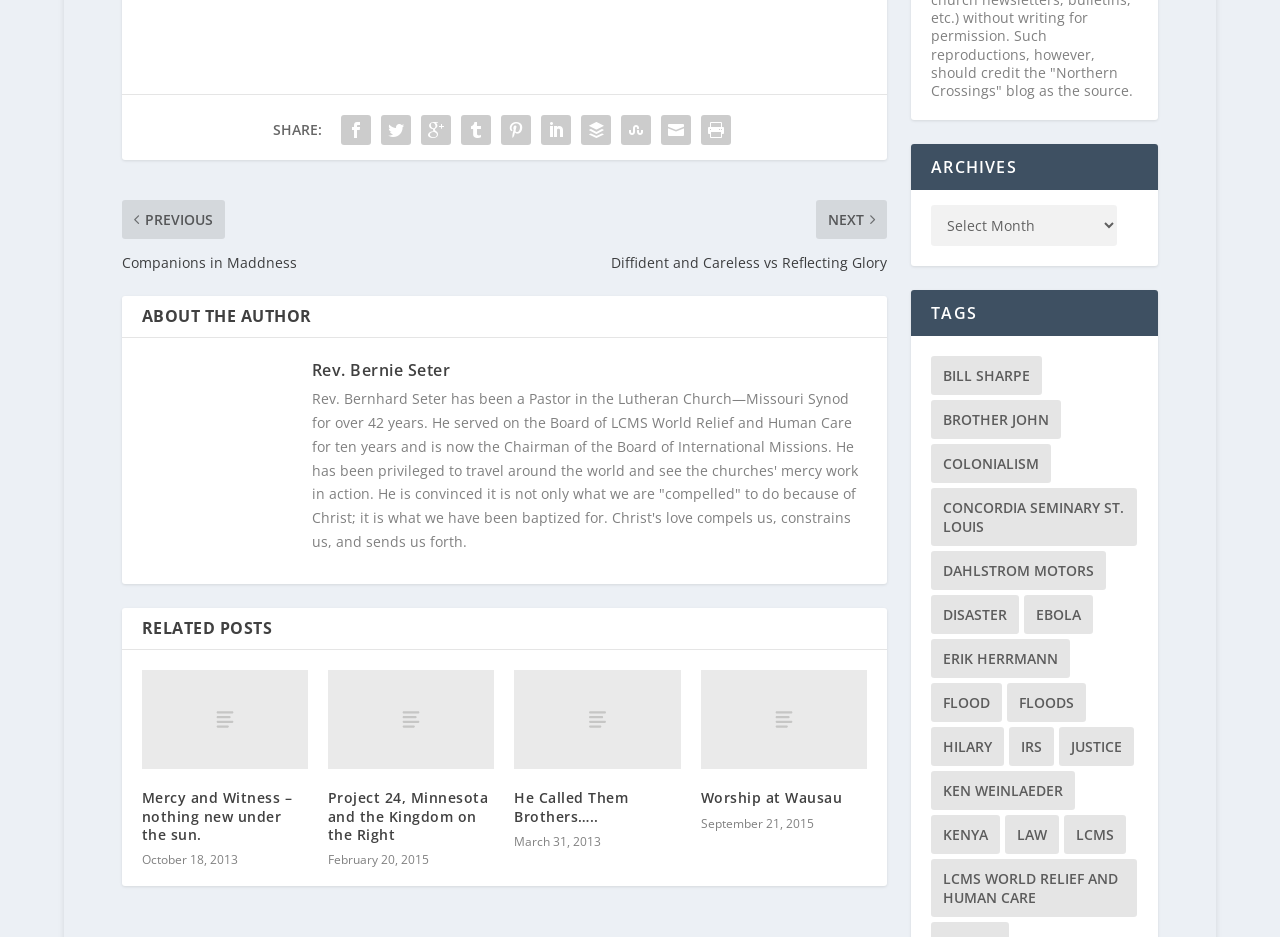Extract the bounding box coordinates for the UI element described as: "title="He Called Them Brothers….."".

[0.402, 0.597, 0.532, 0.704]